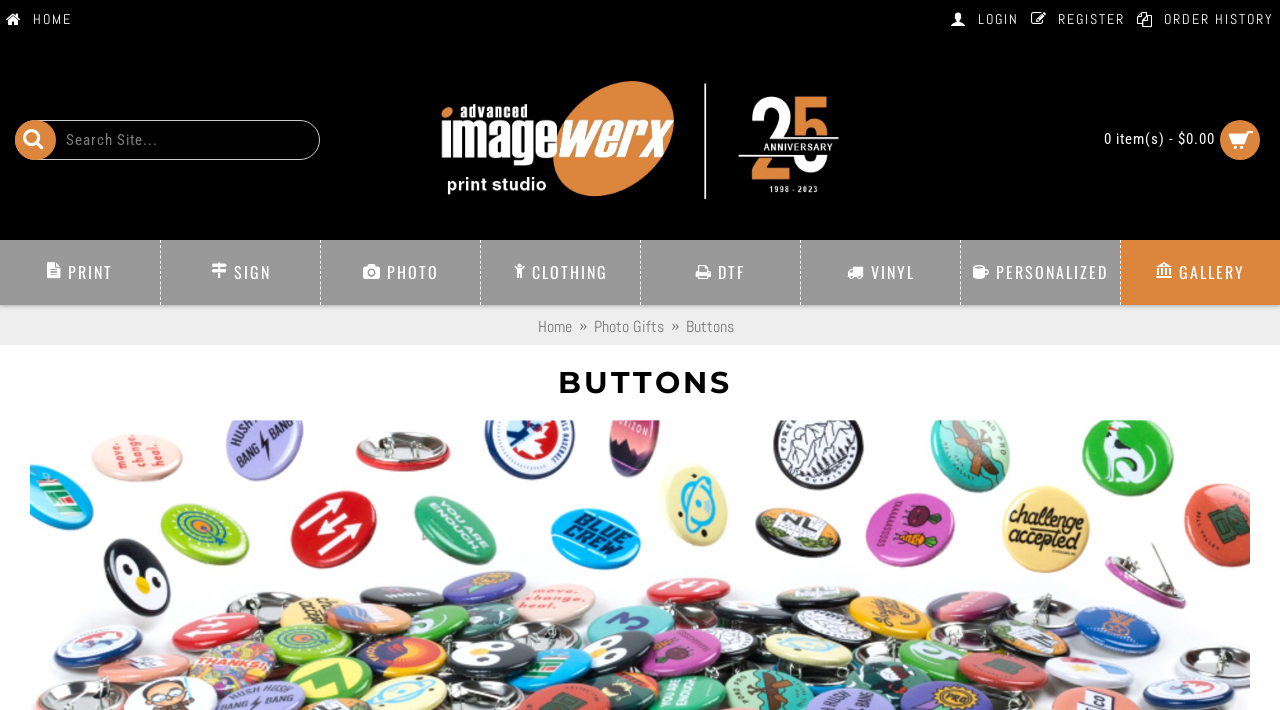Extract the bounding box for the UI element that matches this description: "Gallery".

[0.876, 0.338, 1.0, 0.43]